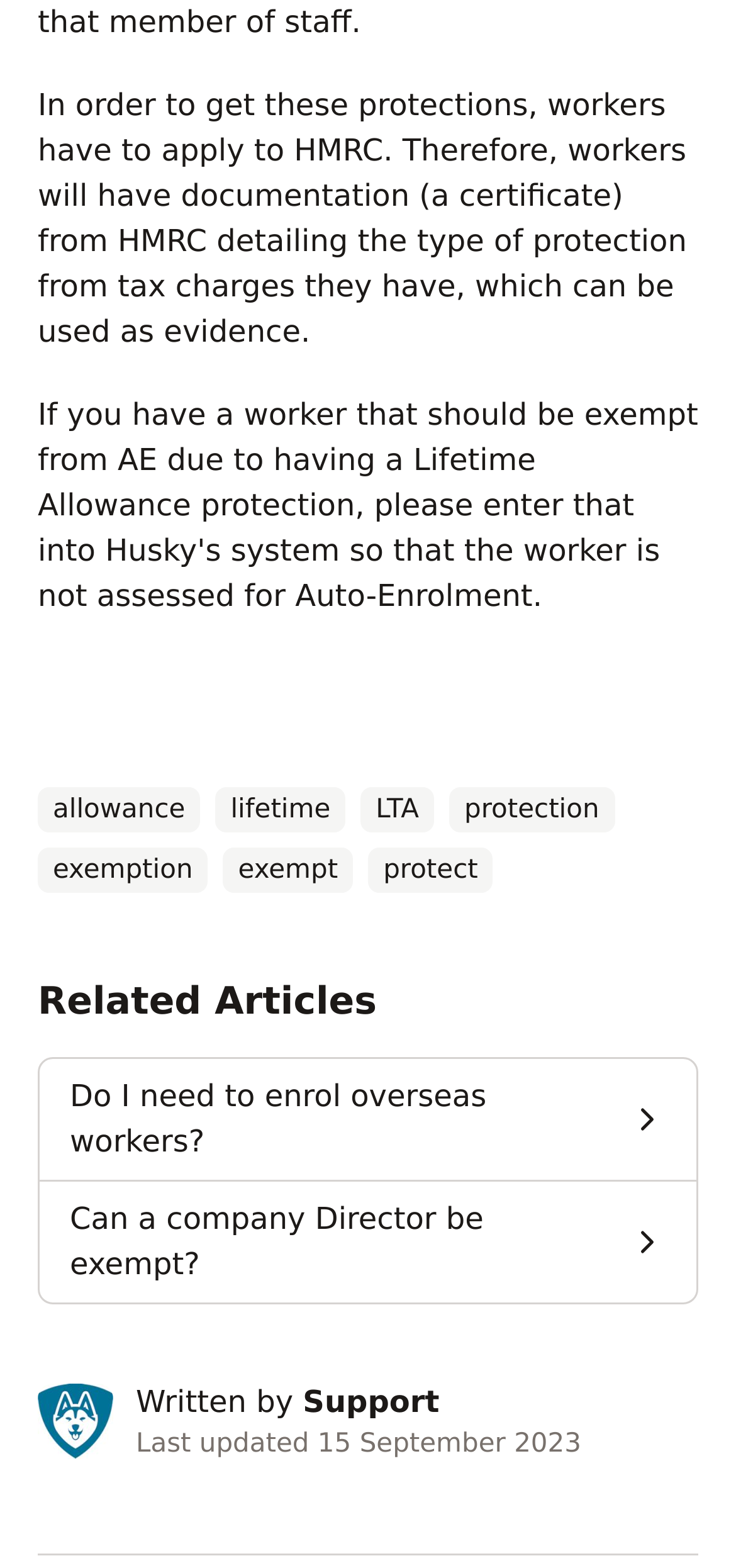Identify the bounding box coordinates of the region that should be clicked to execute the following instruction: "Click on 'Can a company Director be exempt?'".

[0.054, 0.754, 0.946, 0.831]